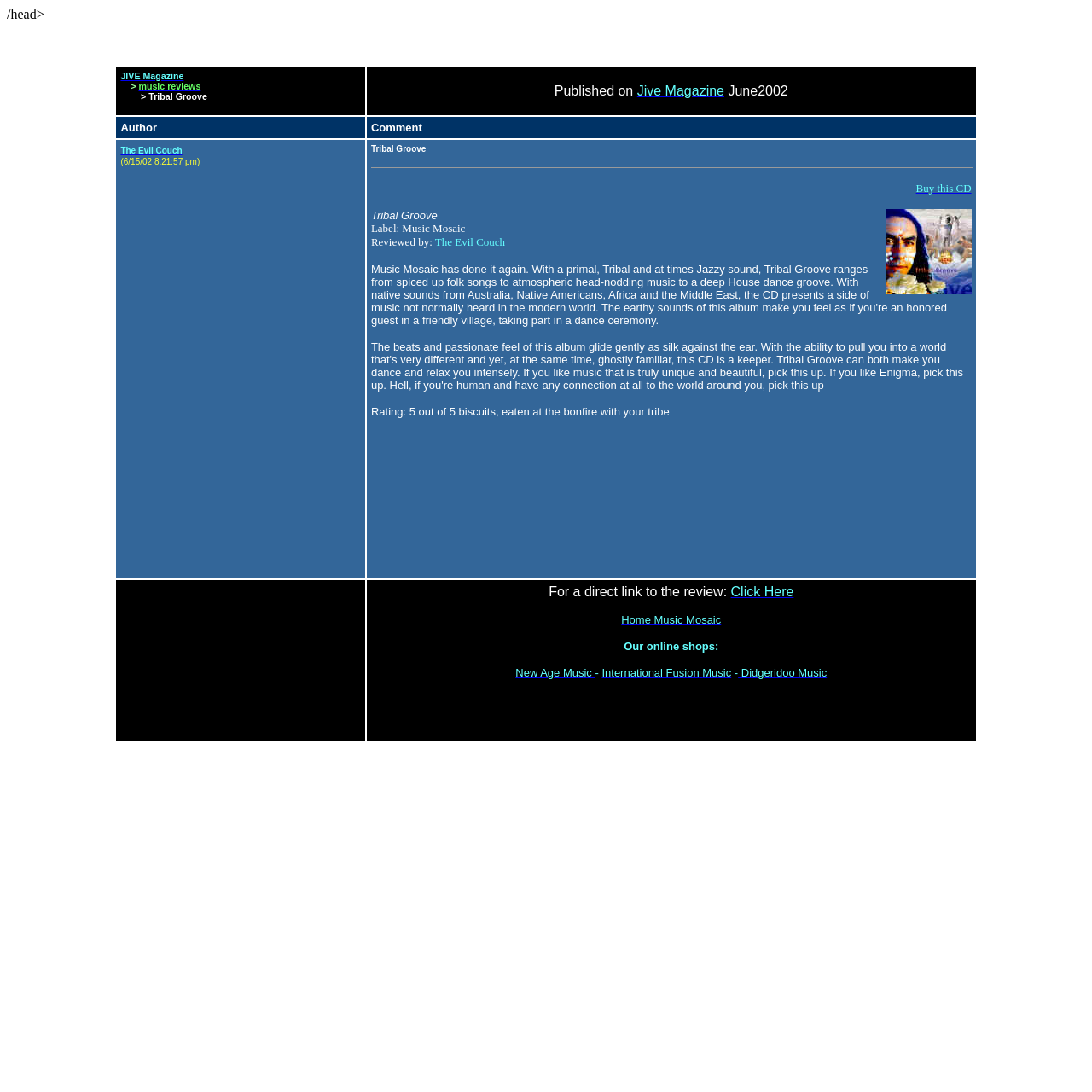Identify the bounding box coordinates for the element you need to click to achieve the following task: "Read the review of Tribal Groove". The coordinates must be four float values ranging from 0 to 1, formatted as [left, top, right, bottom].

[0.336, 0.128, 0.893, 0.53]